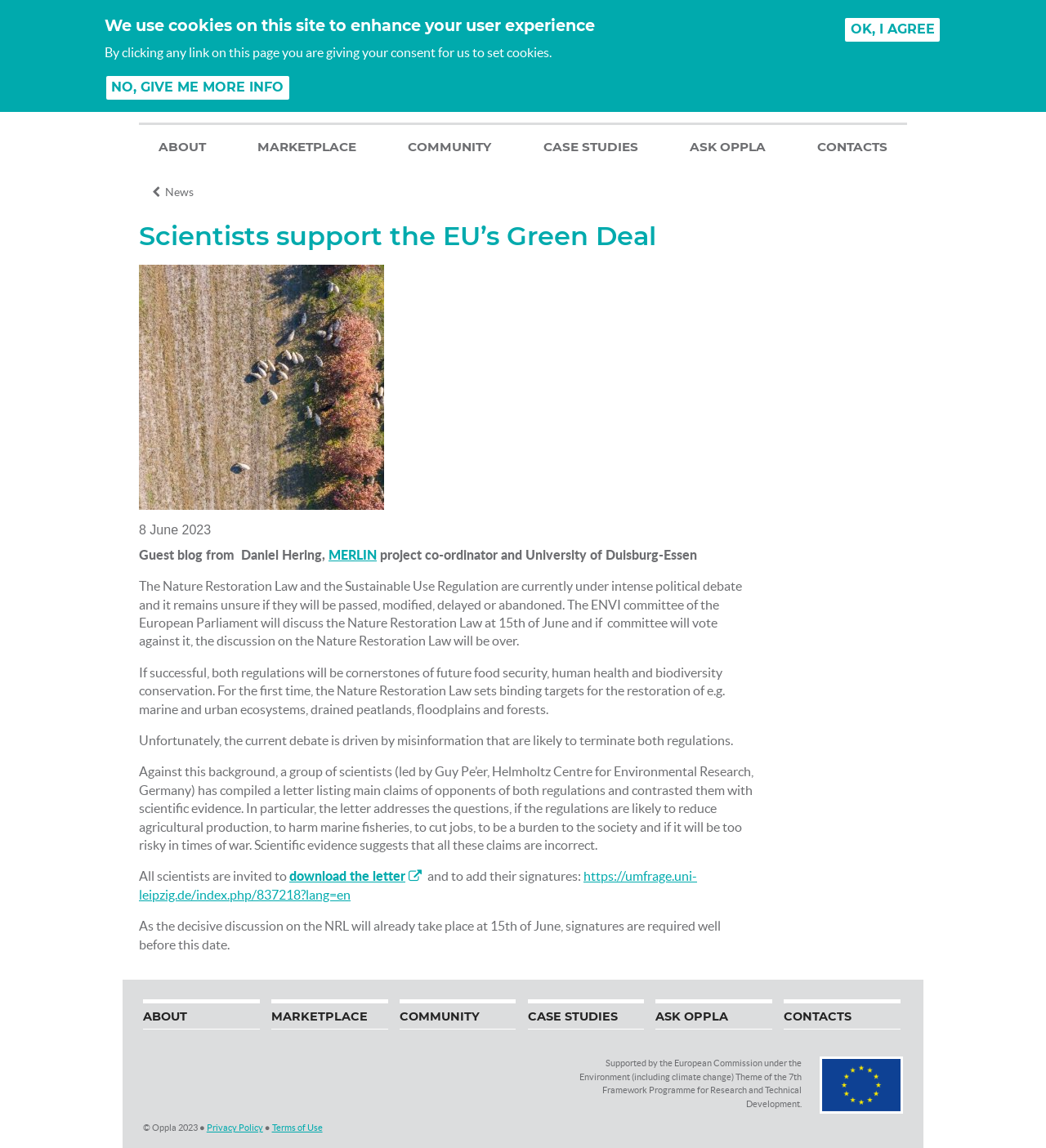Please determine the bounding box coordinates of the element's region to click for the following instruction: "Contact Oppla".

[0.781, 0.12, 0.849, 0.136]